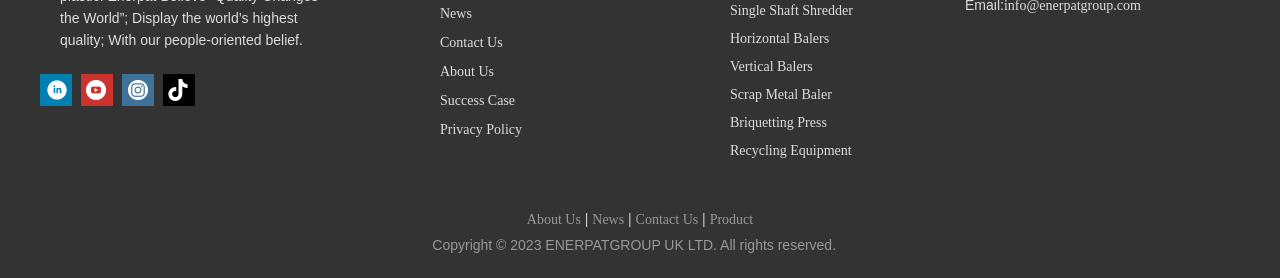Identify the bounding box coordinates of the element that should be clicked to fulfill this task: "Contact Us". The coordinates should be provided as four float numbers between 0 and 1, i.e., [left, top, right, bottom].

[0.497, 0.763, 0.545, 0.817]